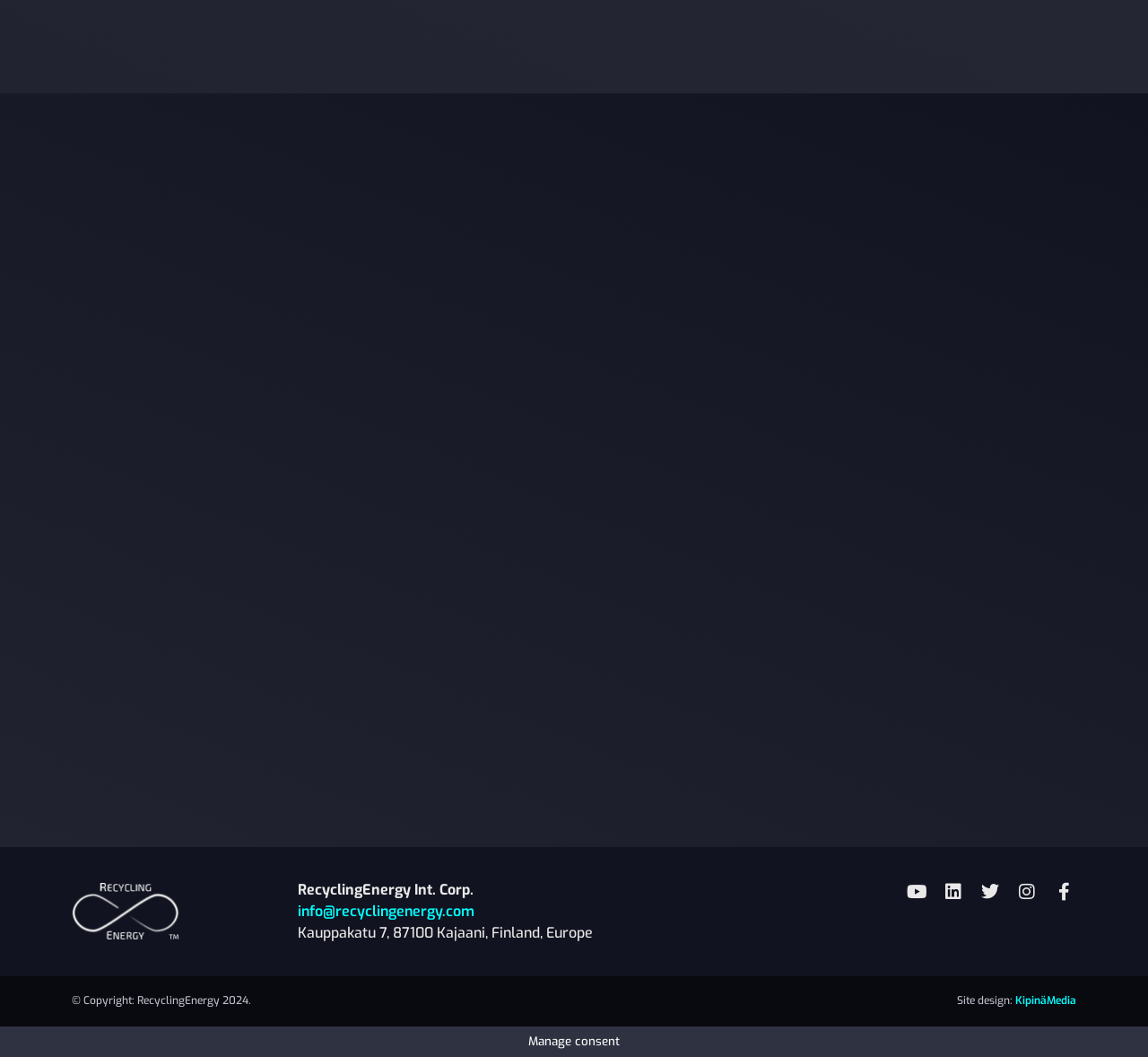Given the element description Twitter, predict the bounding box coordinates for the UI element in the webpage screenshot. The format should be (top-left x, top-left y, bottom-right x, bottom-right y), and the values should be between 0 and 1.

[0.847, 0.826, 0.878, 0.86]